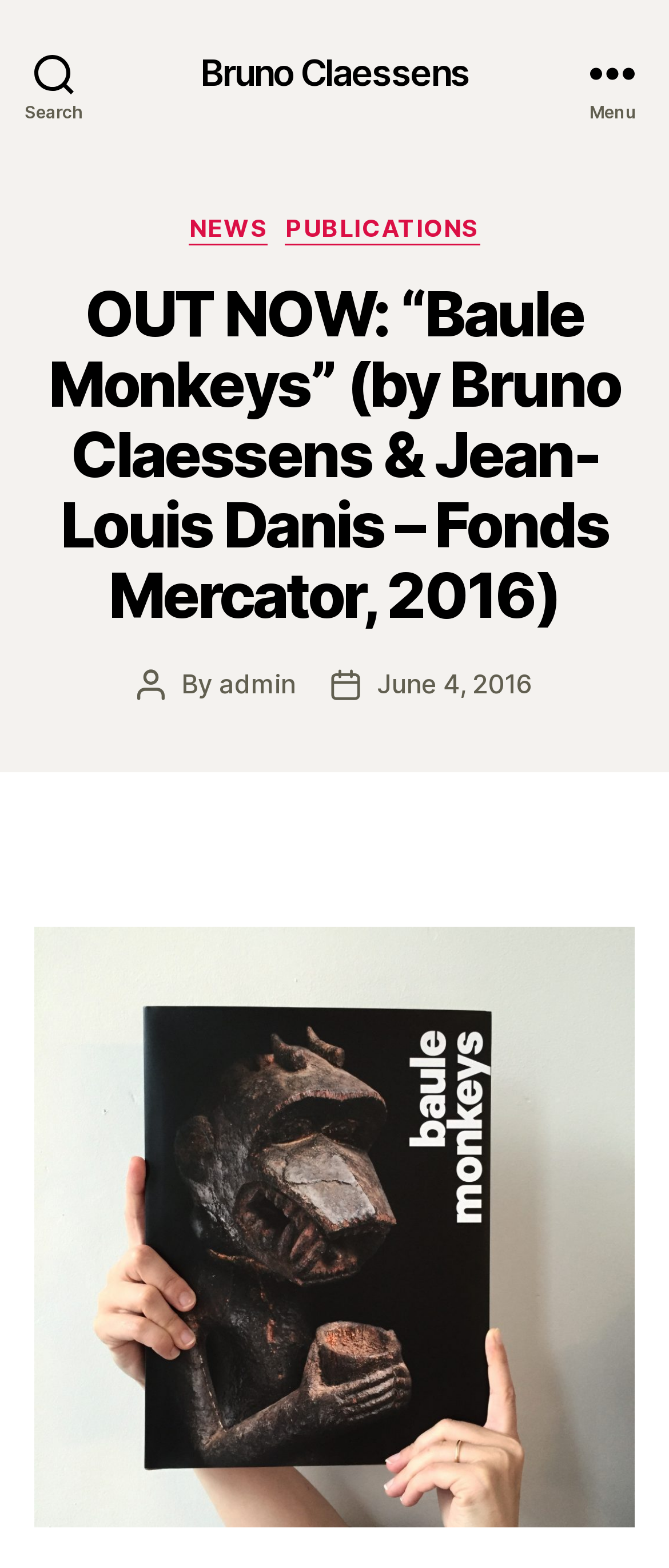Can you find the bounding box coordinates for the element that needs to be clicked to execute this instruction: "Visit Bruno Claessens' page"? The coordinates should be given as four float numbers between 0 and 1, i.e., [left, top, right, bottom].

[0.299, 0.034, 0.701, 0.057]